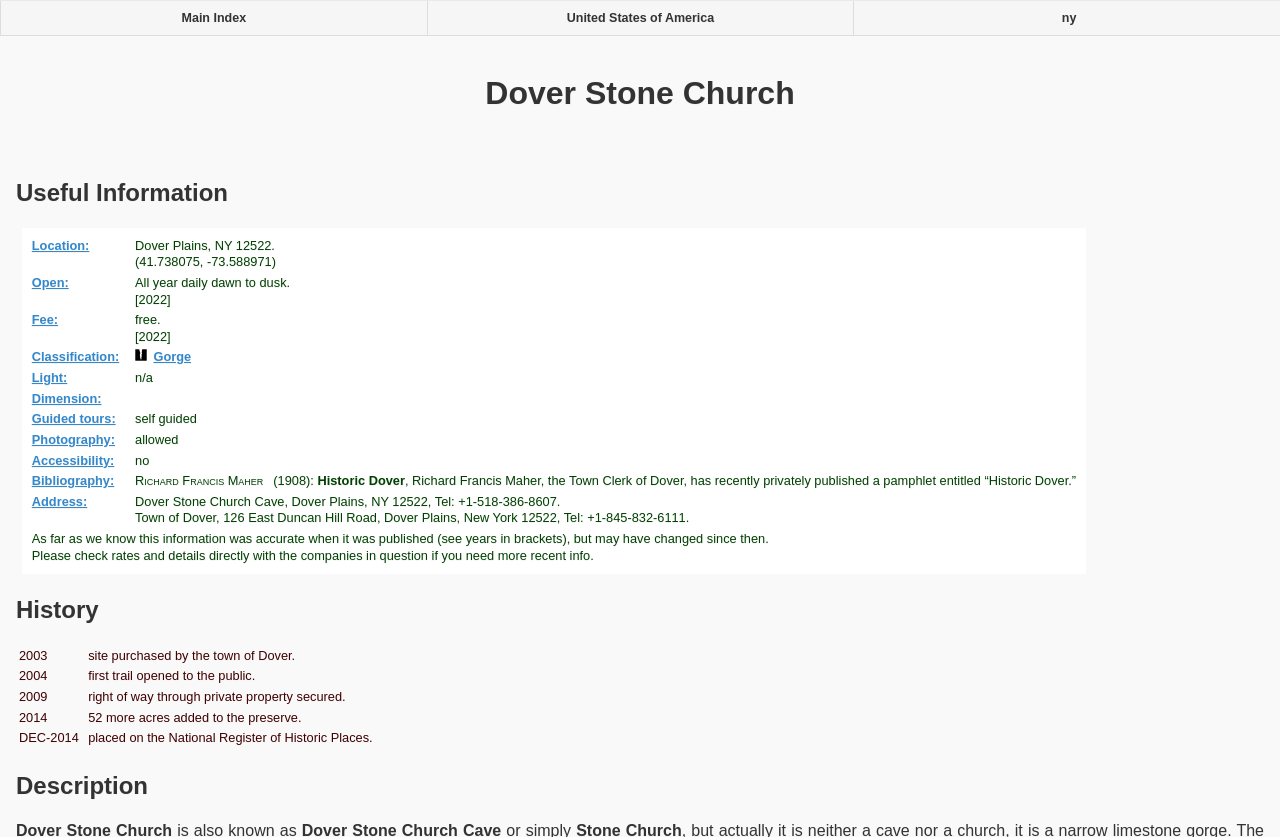Provide a one-word or short-phrase response to the question:
When was Dover Stone Church placed on the National Register of Historic Places?

DEC-2014